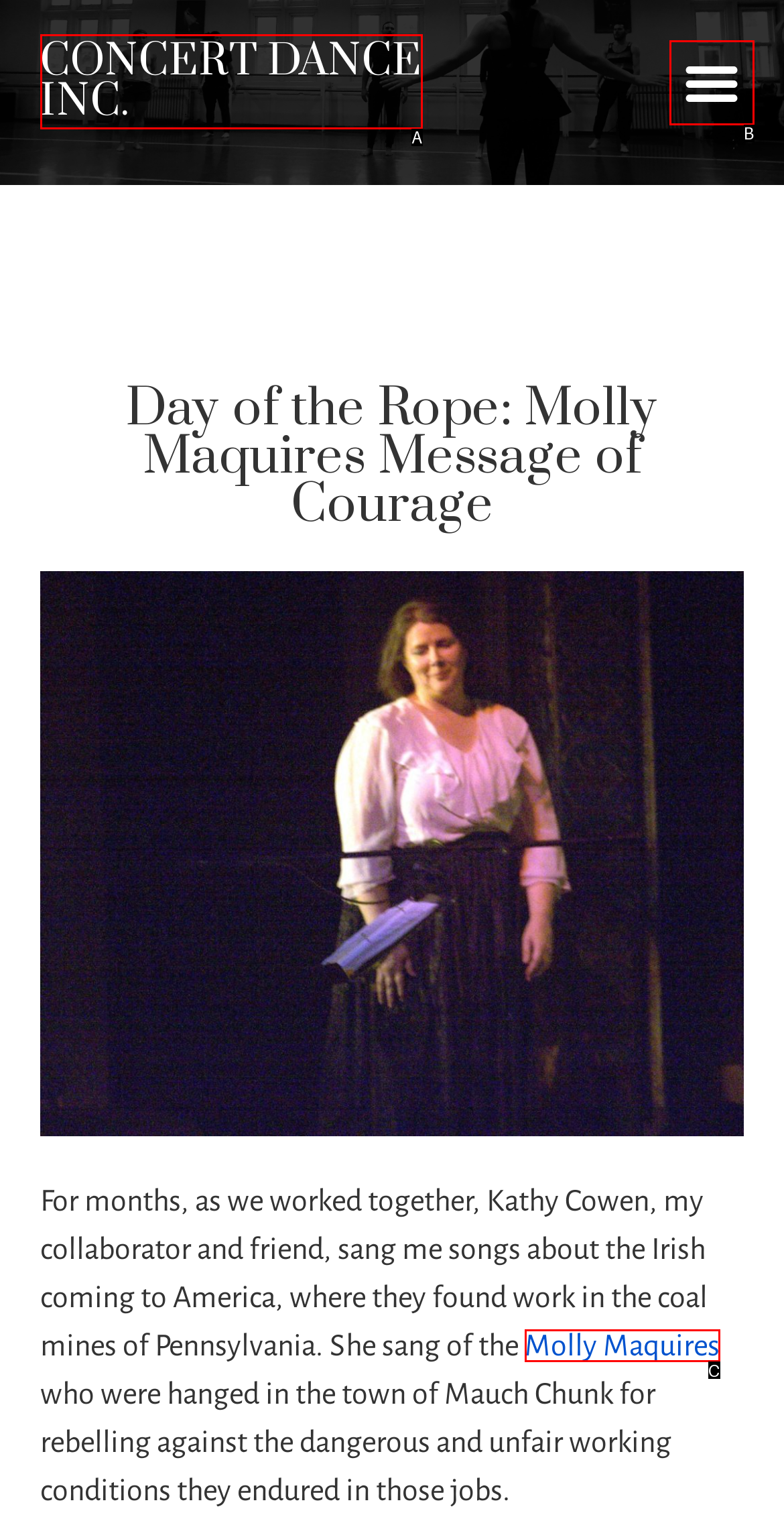Identify which HTML element matches the description: Molly Maquires
Provide your answer in the form of the letter of the correct option from the listed choices.

C